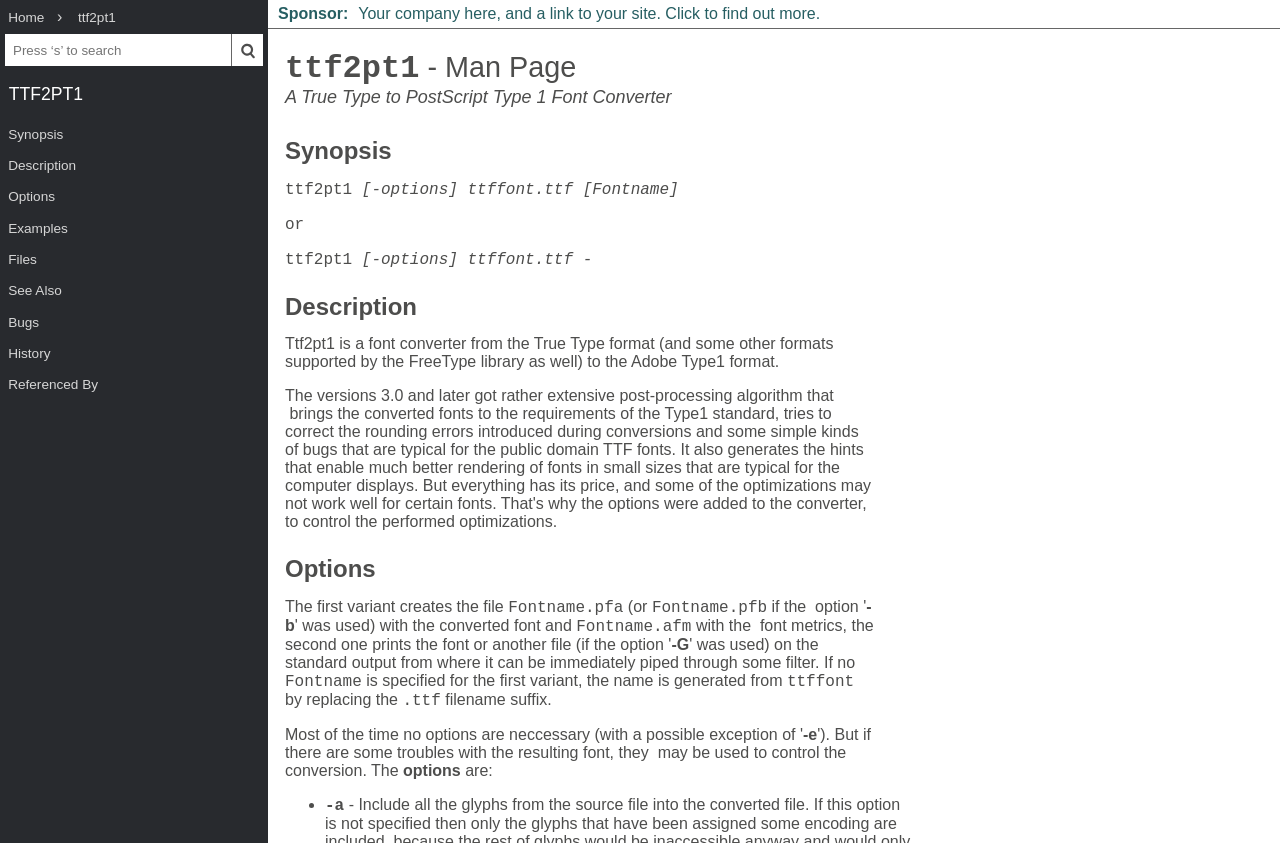Identify the bounding box coordinates of the specific part of the webpage to click to complete this instruction: "Search man pages".

[0.004, 0.04, 0.18, 0.078]